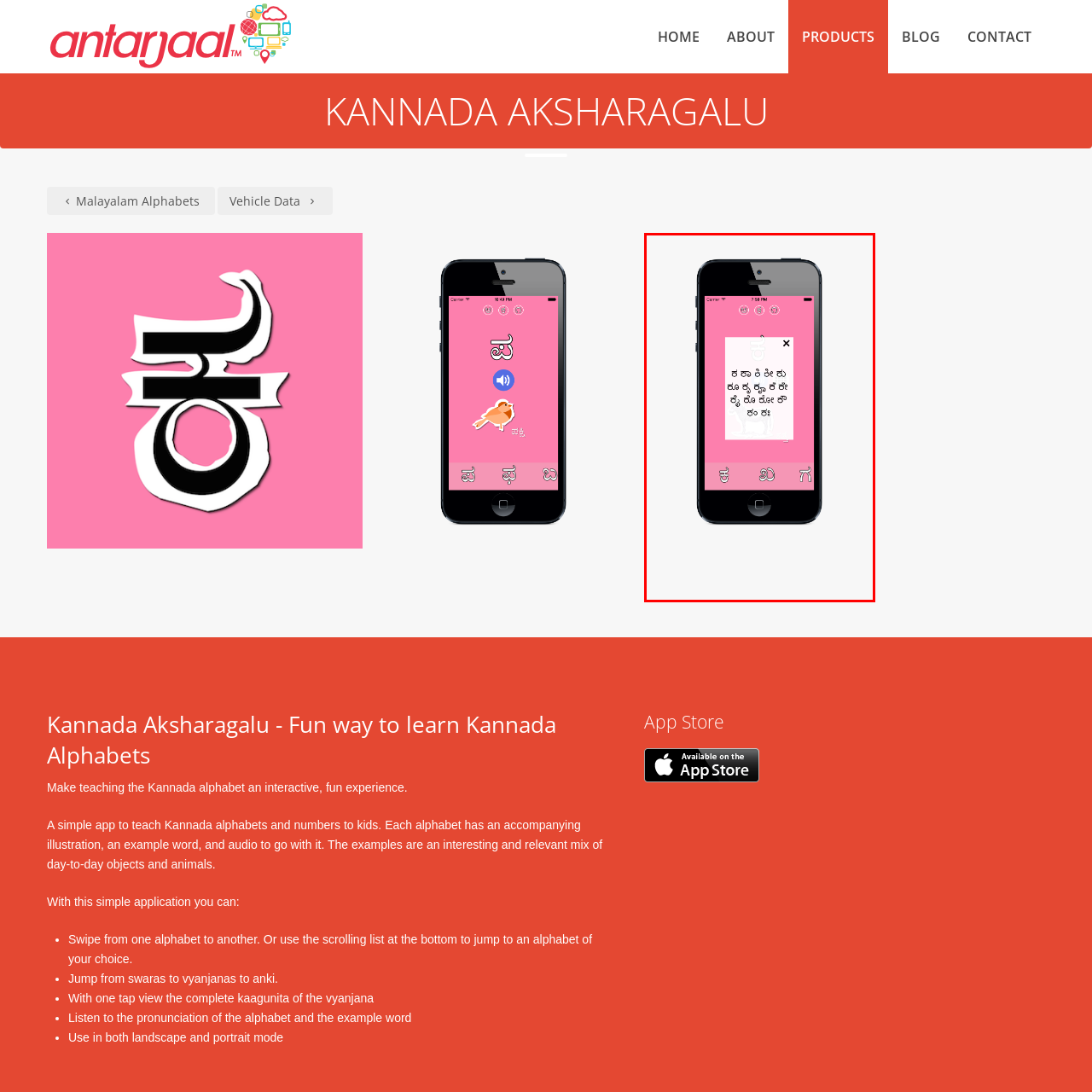Using the image highlighted in the red border, answer the following question concisely with a word or phrase:
What is the primary purpose of the interactive features in the app?

to enhance the learning experience